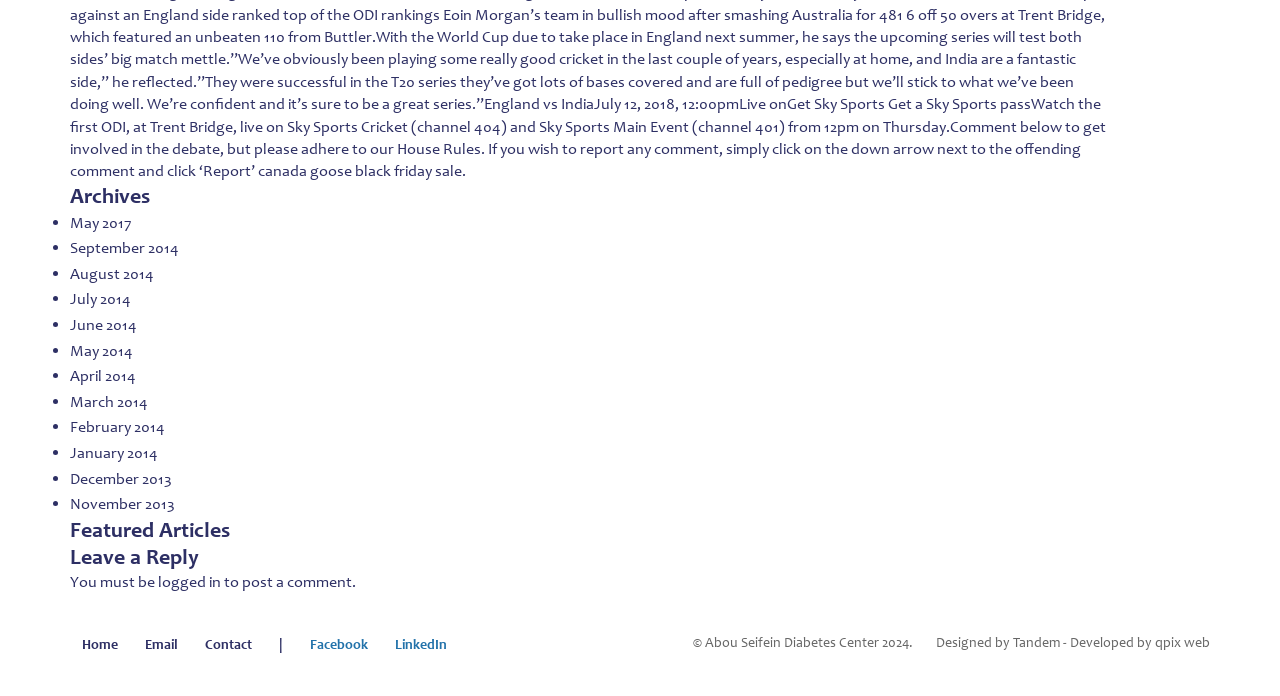Could you locate the bounding box coordinates for the section that should be clicked to accomplish this task: "Click on Leave a Reply".

[0.055, 0.781, 0.945, 0.82]